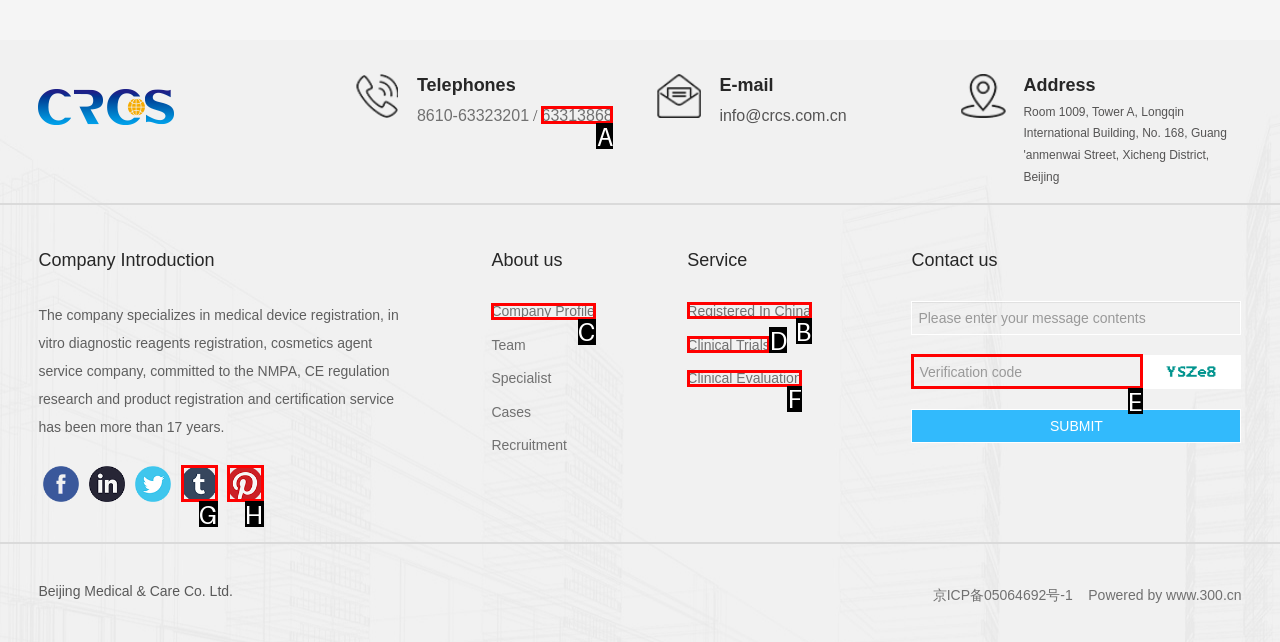Which option should be clicked to execute the task: Click on MIA MADDEN?
Reply with the letter of the chosen option.

None